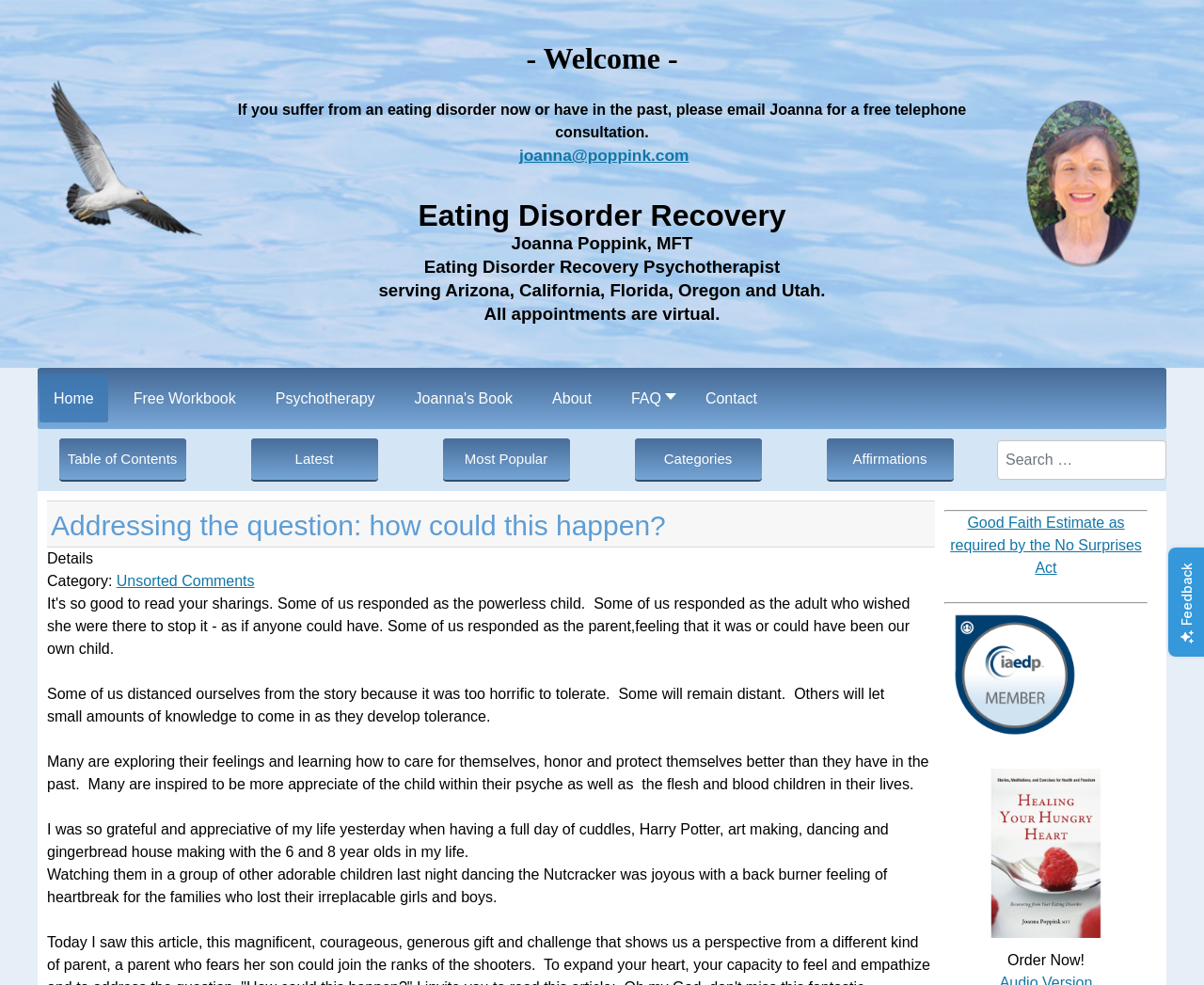What is the category of the blog post?
Answer the question with just one word or phrase using the image.

Unsorted Comments